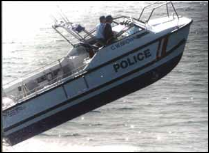What is the significance of the vessel in terms of years?
Answer with a single word or phrase by referring to the visual content.

150 years